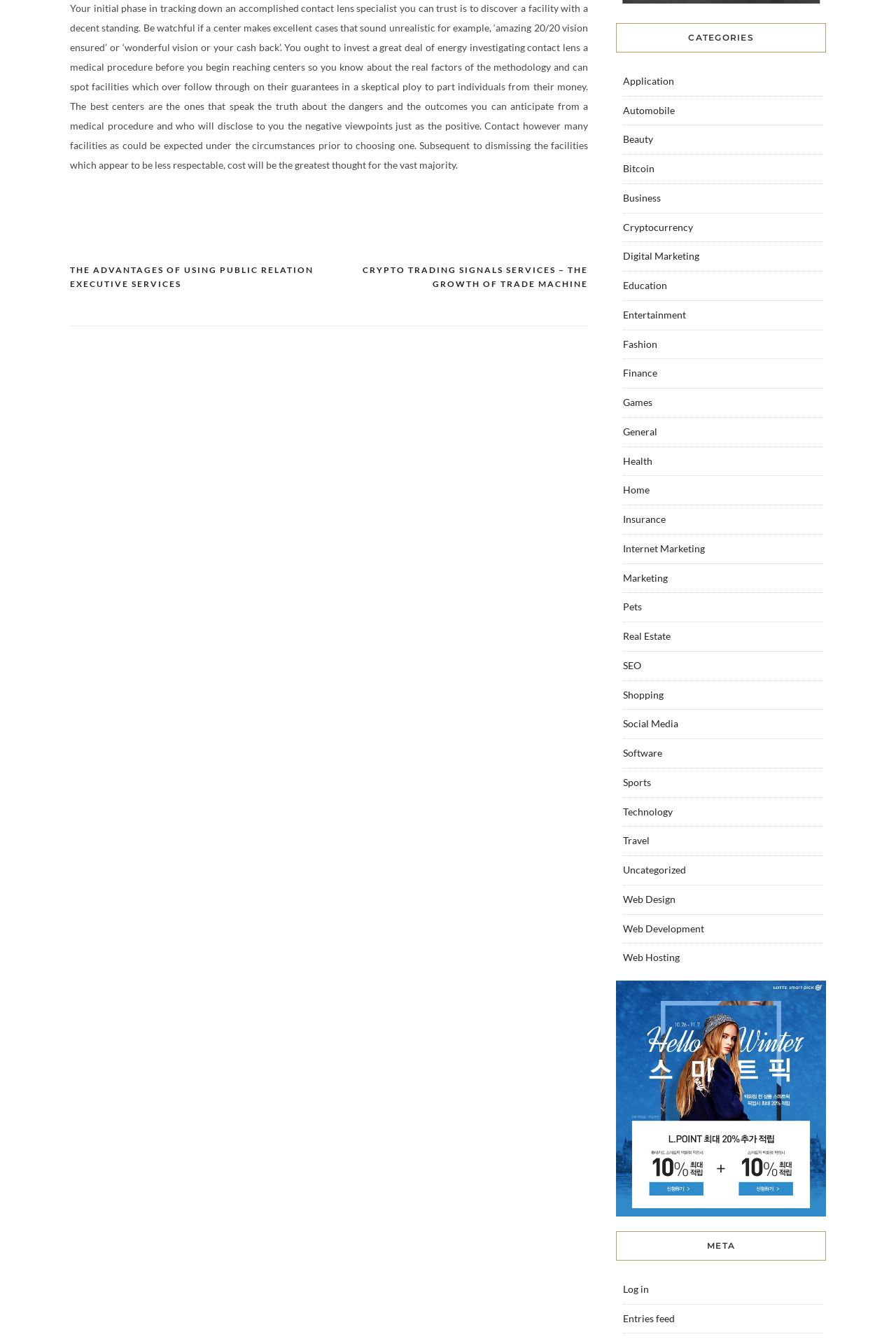Carefully observe the image and respond to the question with a detailed answer:
How many categories are listed on the webpage?

The webpage lists 29 categories, which can be found under the 'CATEGORIES' heading, including 'Application', 'Automobile', 'Beauty', and so on.